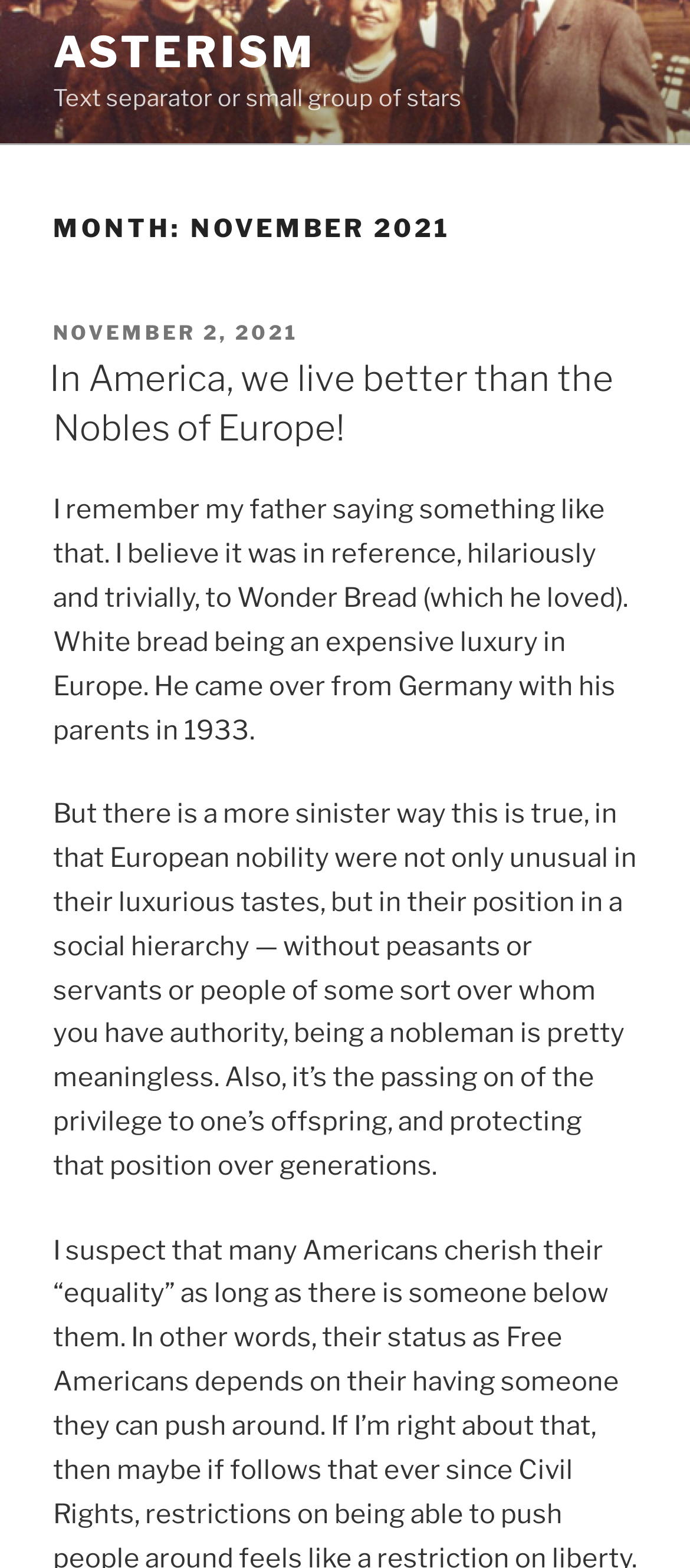What is the month and year of the post?
Based on the screenshot, respond with a single word or phrase.

November 2021